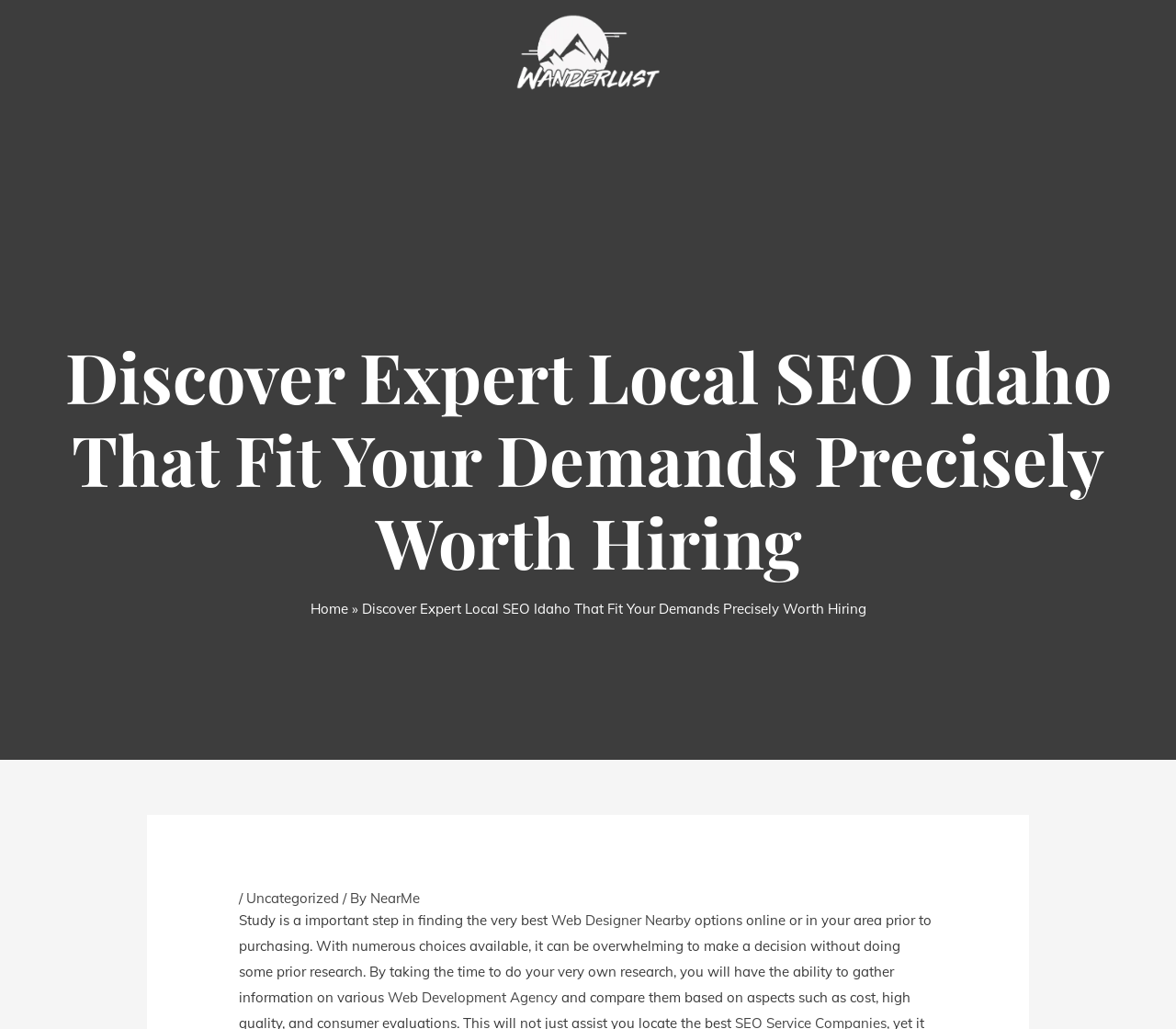What is the purpose of doing research according to the webpage?
Please give a detailed answer to the question using the information shown in the image.

I understood that the webpage suggests doing research to gather information on various options, which will enable the user to make a decision without feeling overwhelmed.